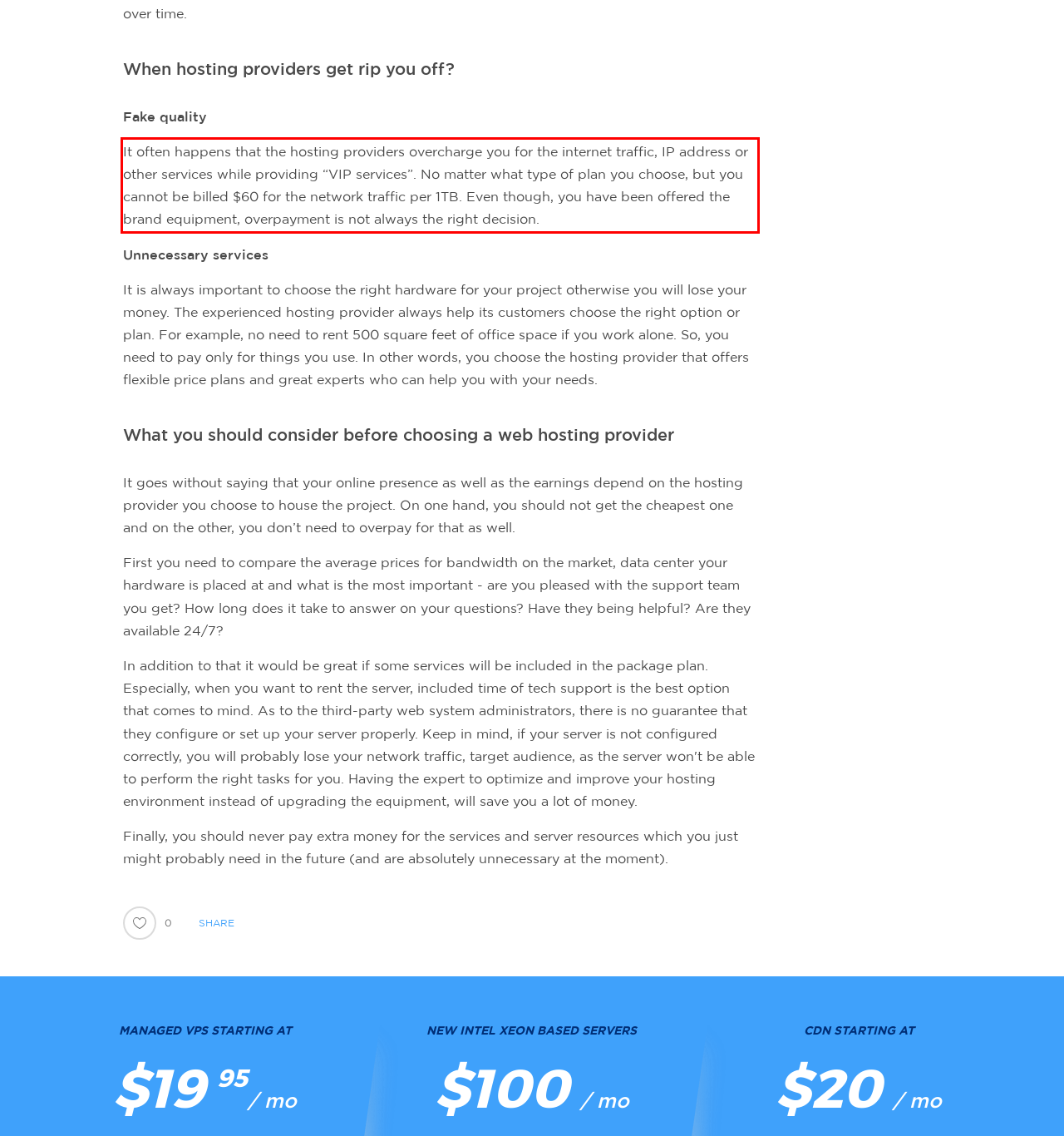With the given screenshot of a webpage, locate the red rectangle bounding box and extract the text content using OCR.

It often happens that the hosting providers overcharge you for the internet traffic, IP address or other services while providing “VIP services”. No matter what type of plan you choose, but you cannot be billed $60 for the network traffic per 1TB. Even though, you have been offered the brand equipment, overpayment is not always the right decision.